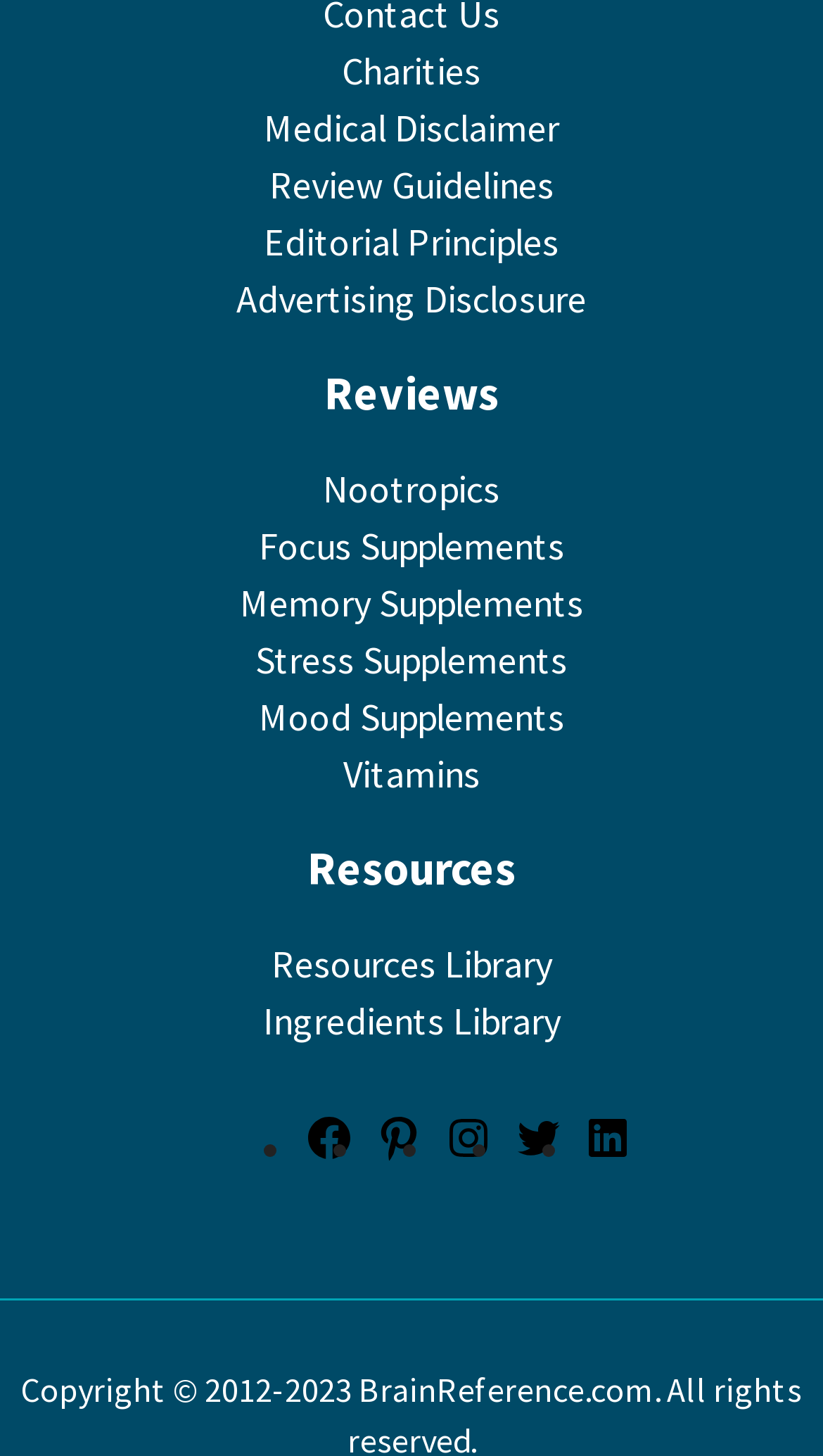Find the bounding box coordinates of the UI element according to this description: "Twitter".

[0.623, 0.772, 0.685, 0.806]